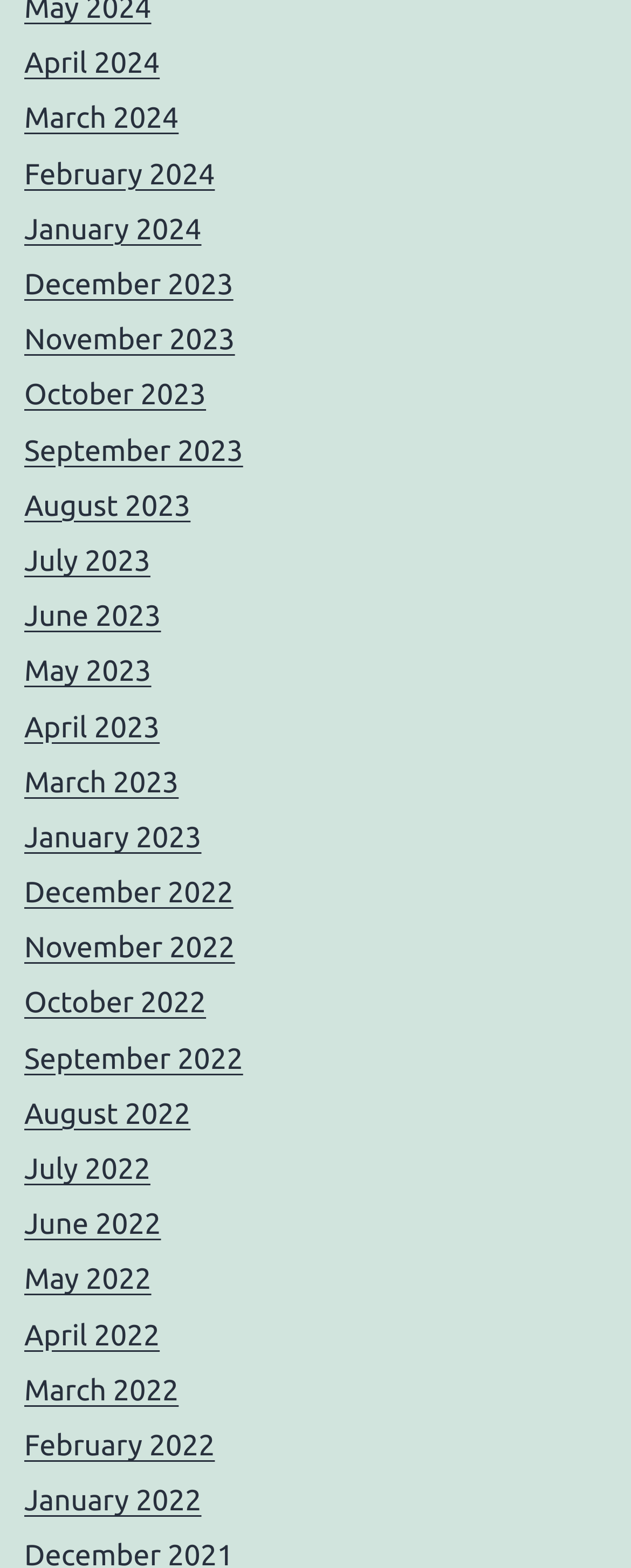Are the months listed in chronological order?
Look at the image and respond to the question as thoroughly as possible.

I examined the list of links and found that the months are listed in chronological order, with the most recent month at the top and the earliest month at the bottom.